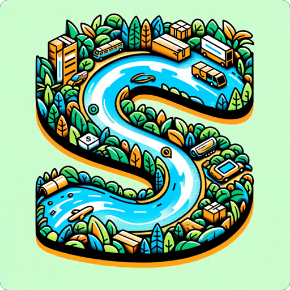Is the environment depicted in the image thriving?
Provide a thorough and detailed answer to the question.

The caption describes the environment as 'thriving' and mentions 'lush greenery' and 'natural features', indicating a healthy and vibrant ecosystem.